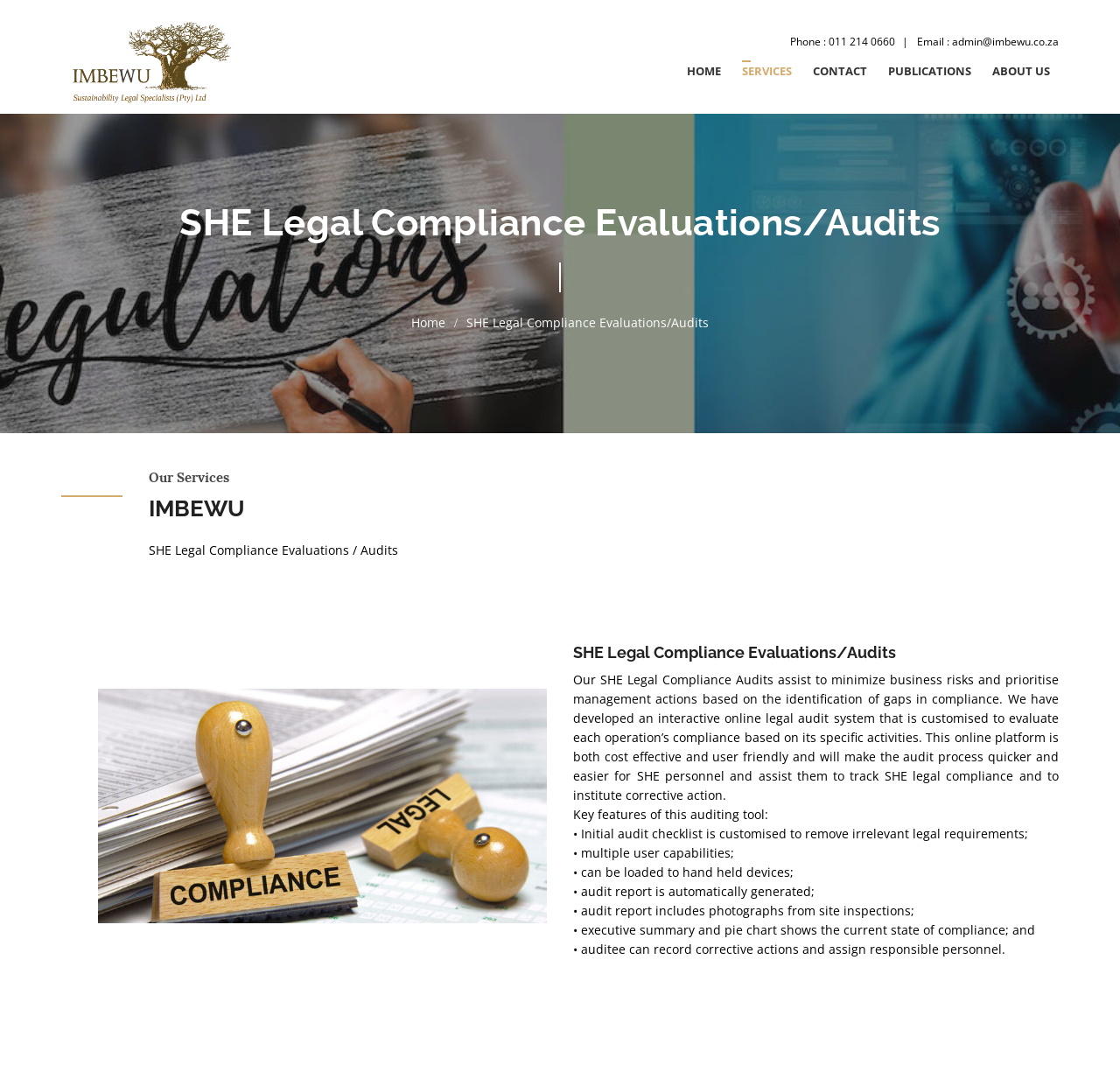Locate the UI element described as follows: "011 214 0660". Return the bounding box coordinates as four float numbers between 0 and 1 in the order [left, top, right, bottom].

[0.74, 0.032, 0.799, 0.046]